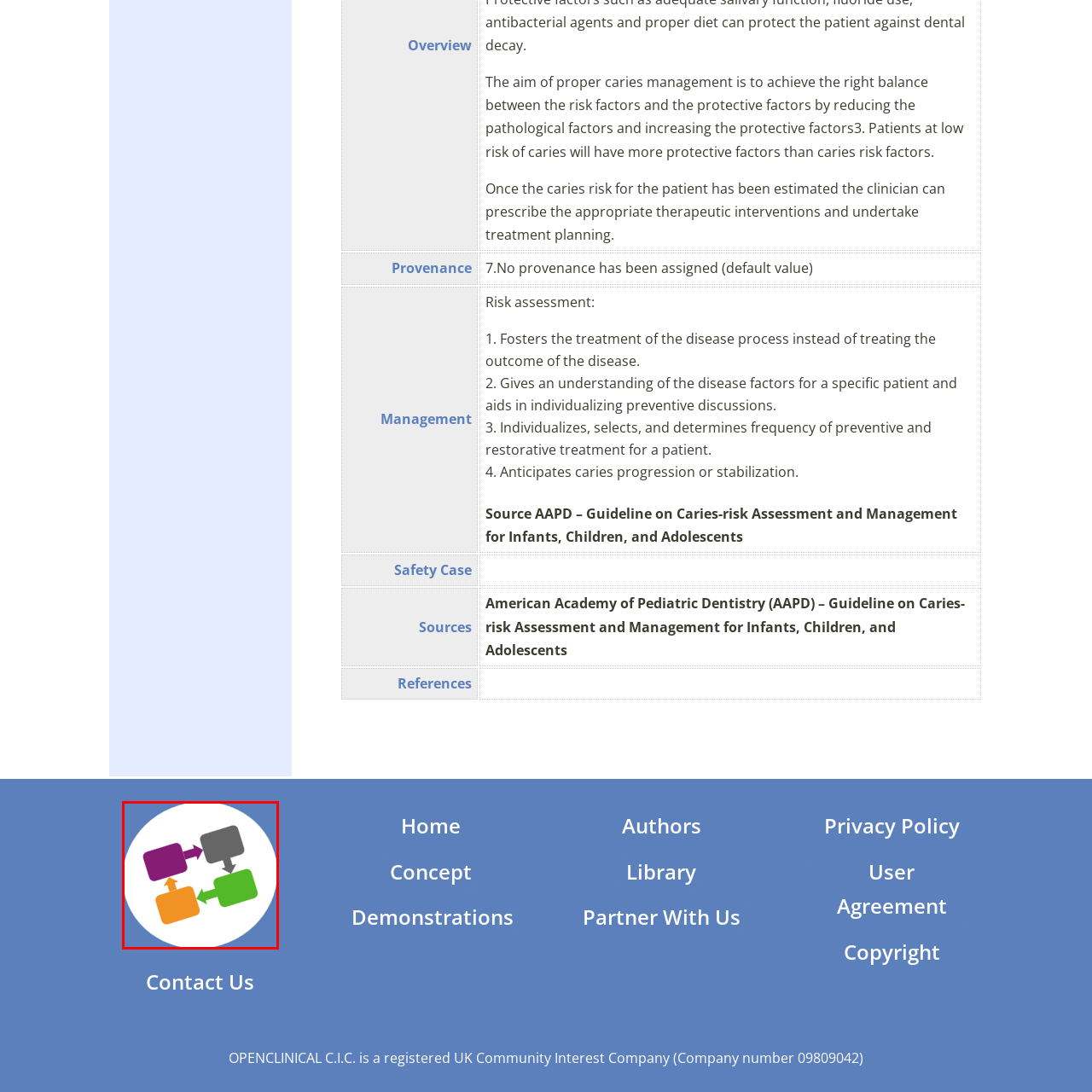Take a close look at the image outlined in red and answer the ensuing question with a single word or phrase:
What theme is conveyed by the design?

Interaction and collaboration